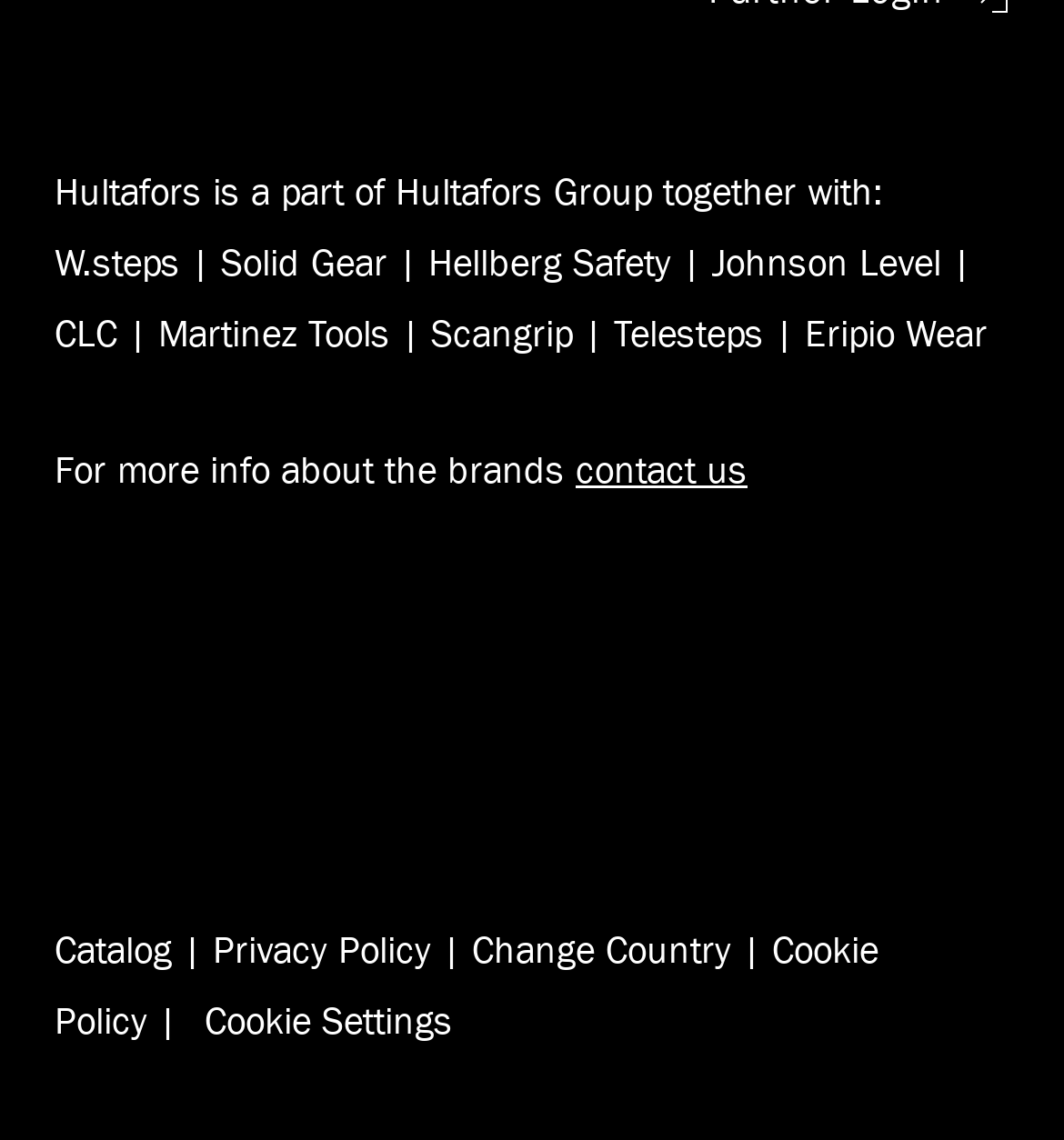Give a concise answer of one word or phrase to the question: 
What is the last link in the footer section?

Cookie Settings